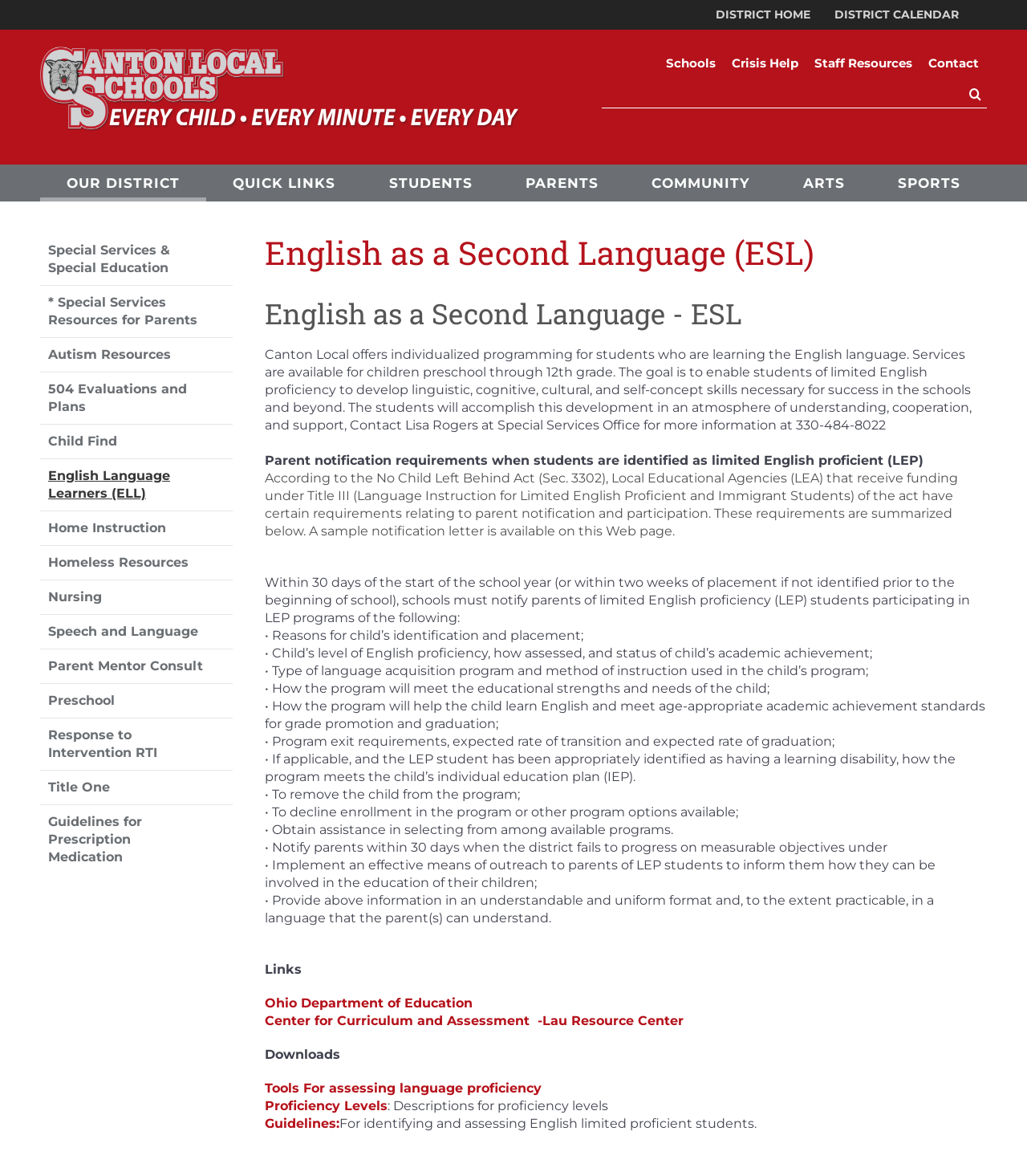Identify and provide the main heading of the webpage.

English as a Second Language (ESL)